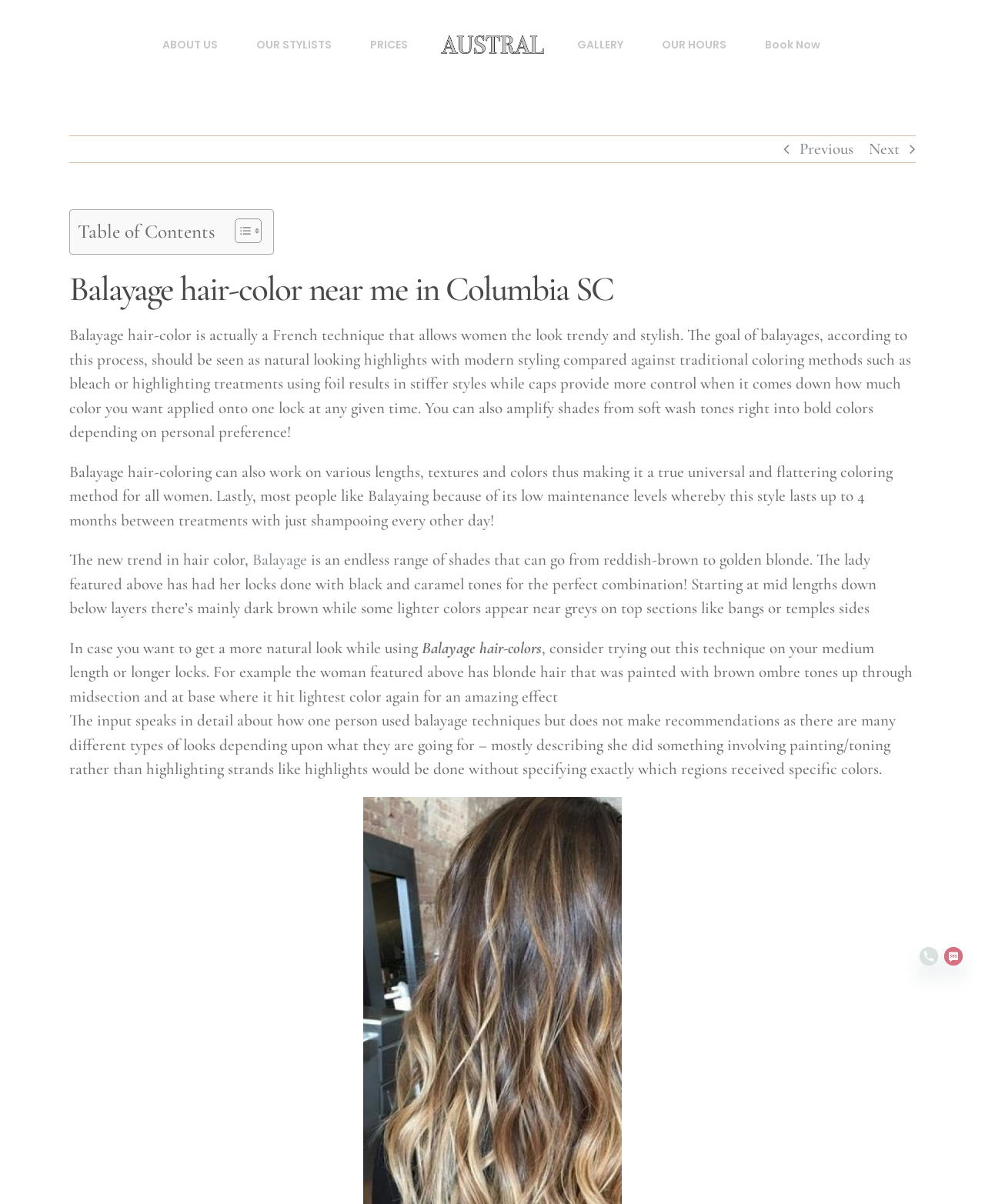Determine the bounding box coordinates for the clickable element to execute this instruction: "Click the Go to Top link". Provide the coordinates as four float numbers between 0 and 1, i.e., [left, top, right, bottom].

[0.059, 0.796, 0.096, 0.818]